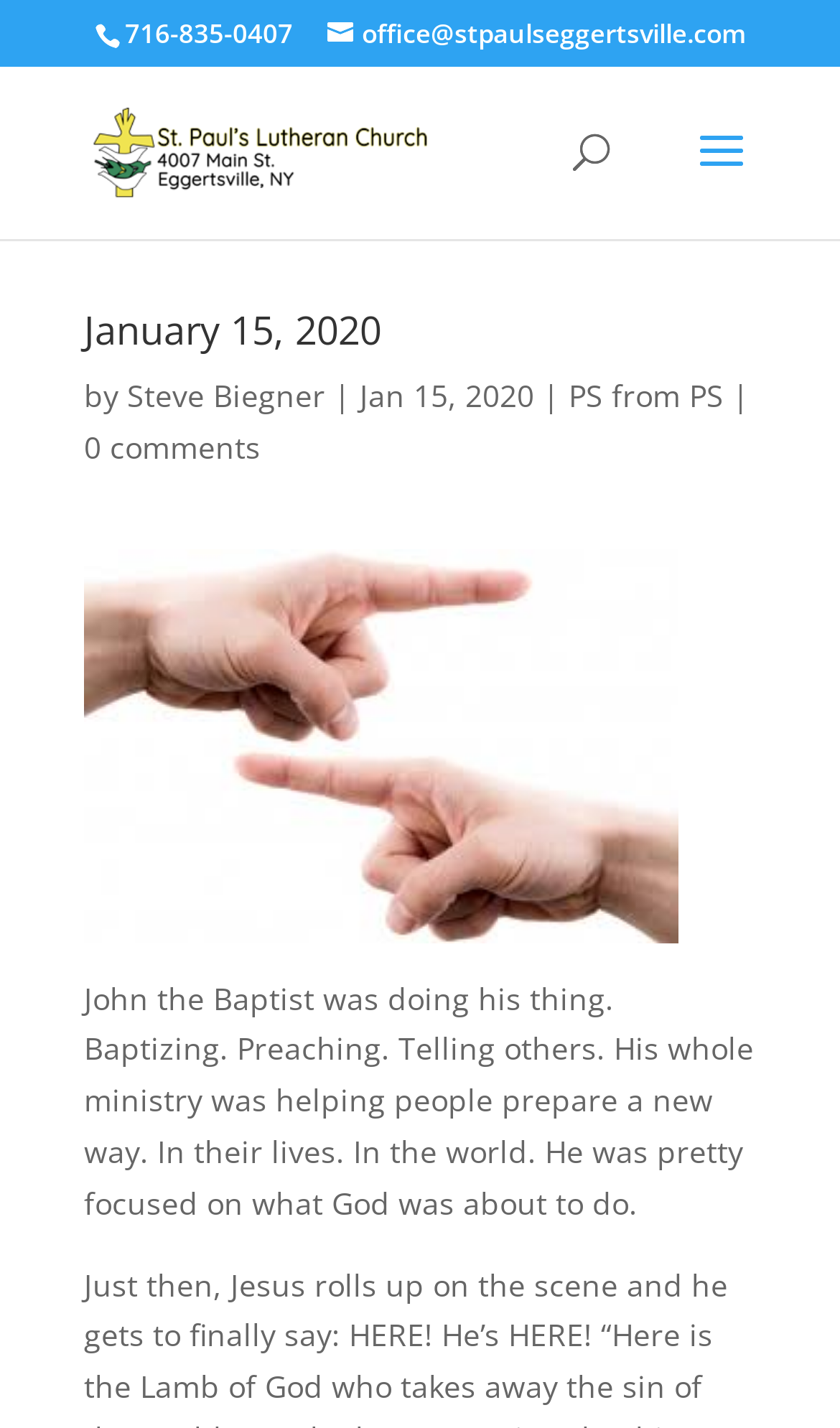Based on the image, please respond to the question with as much detail as possible:
What is the email address of the office?

I found the email address by looking at the link element at the top of the page, which displays the email address as 'office@stpaulseggertsville.com'.